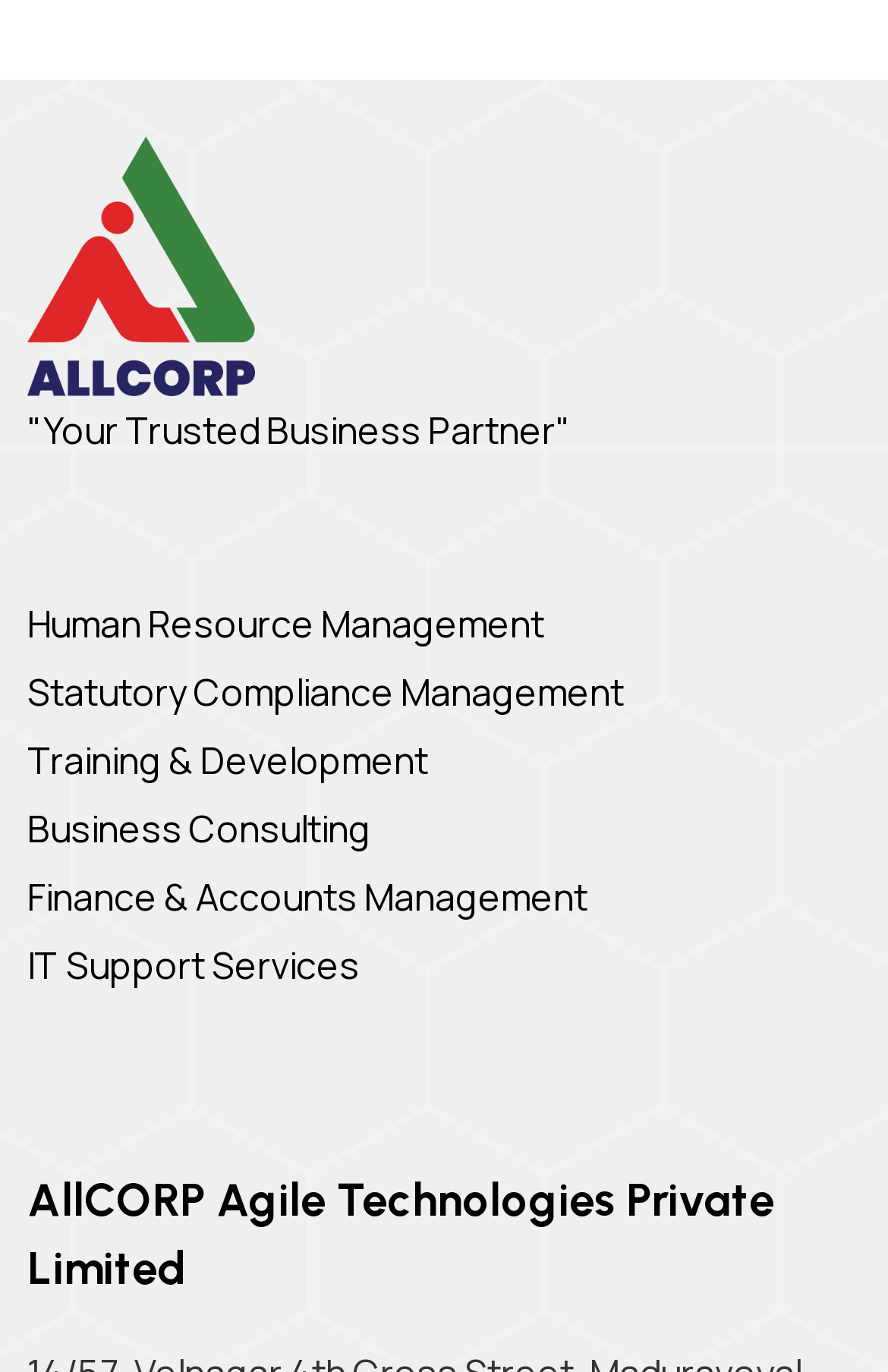What is the first service listed?
Could you give a comprehensive explanation in response to this question?

I looked at the link elements and found that the first one contains the text 'Human Resource Management', which is the first service listed.